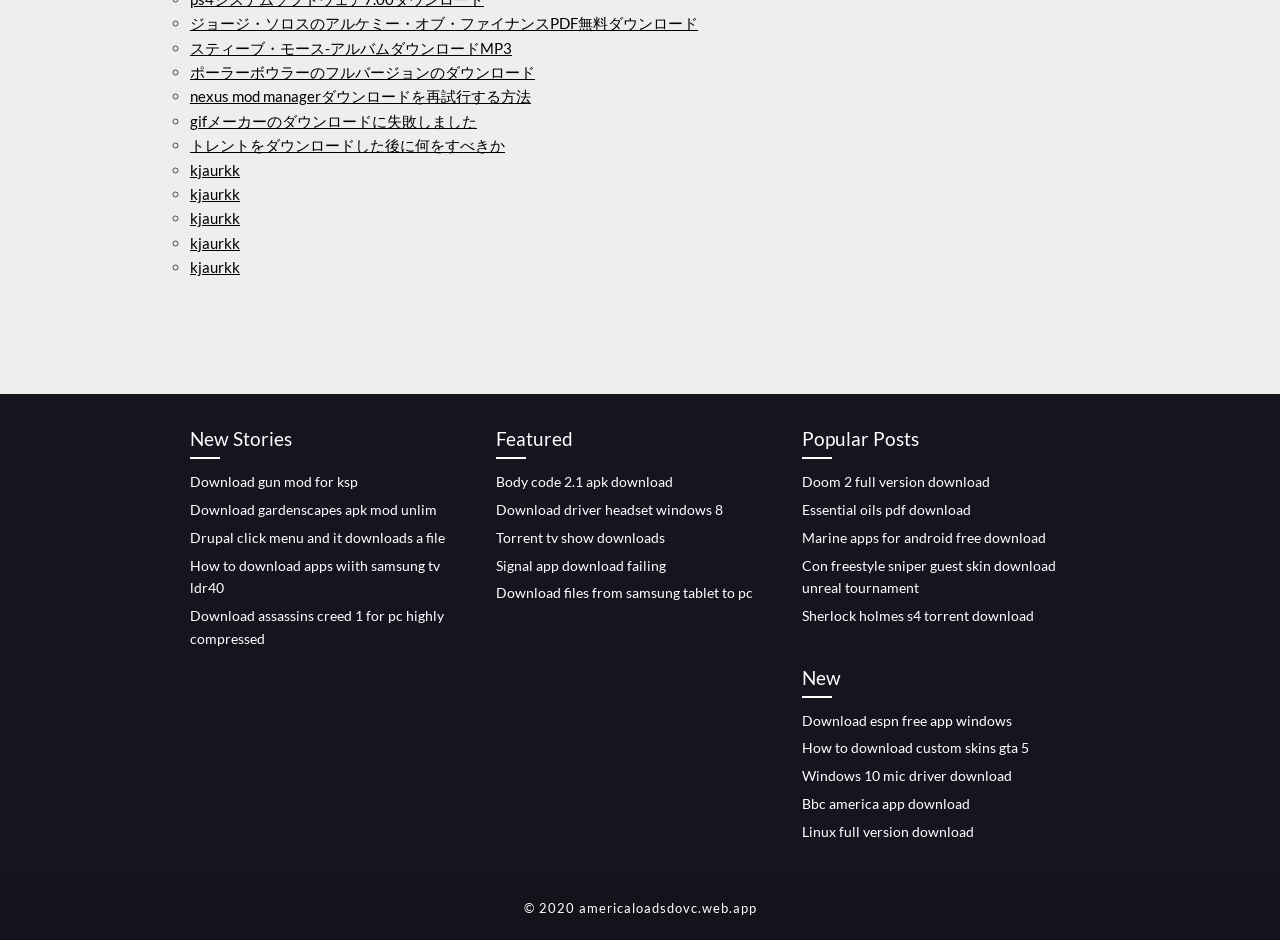Determine the bounding box coordinates for the element that should be clicked to follow this instruction: "Download gun mod for ksp". The coordinates should be given as four float numbers between 0 and 1, in the format [left, top, right, bottom].

[0.148, 0.503, 0.28, 0.522]